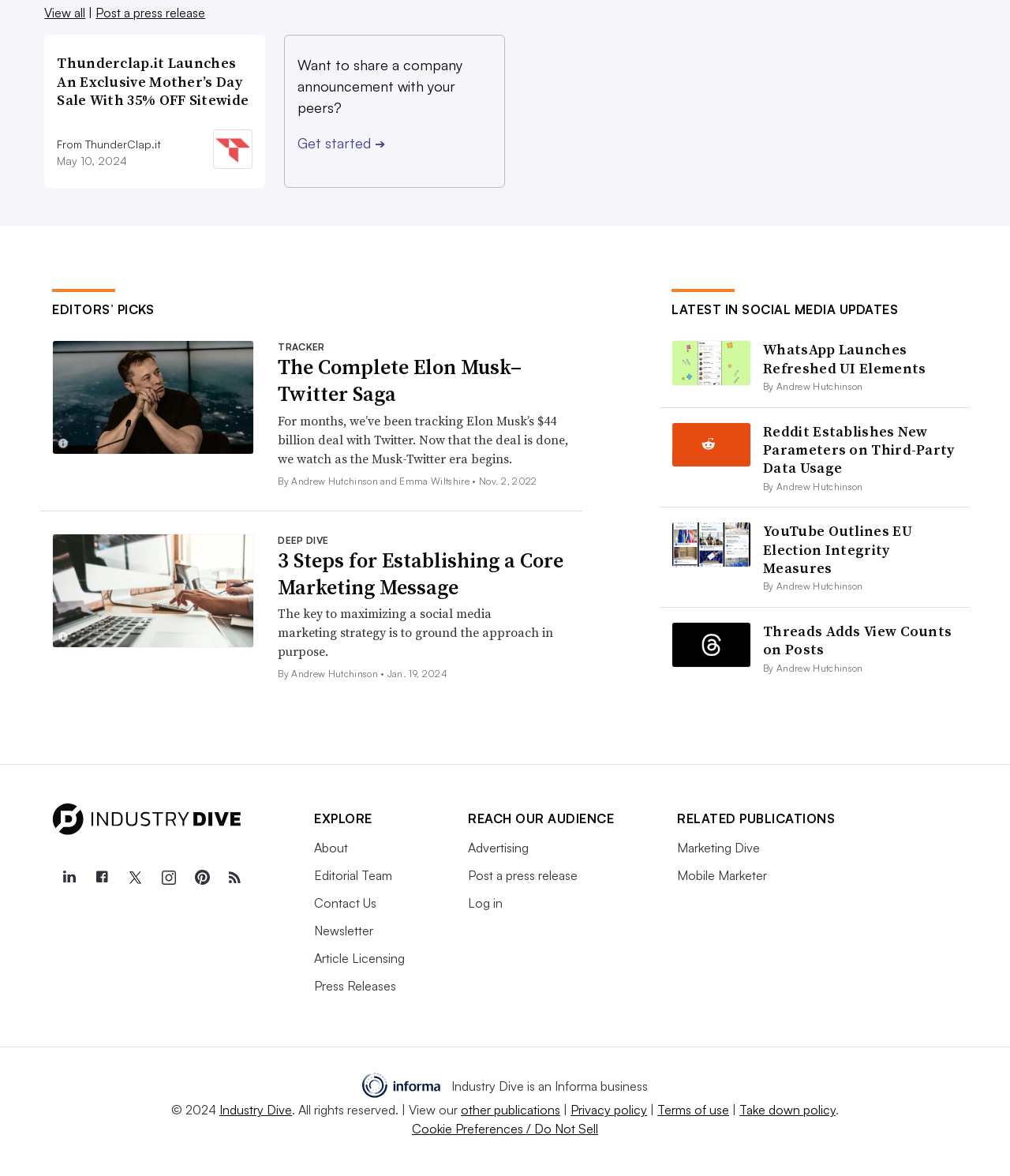What is the topic of the article with the heading 'The Complete Elon Musk–Twitter Saga'?
Please provide a comprehensive answer to the question based on the webpage screenshot.

I found the answer by looking at the article headings on the webpage, and the one with the heading 'The Complete Elon Musk–Twitter Saga' is about Elon Musk and Twitter.